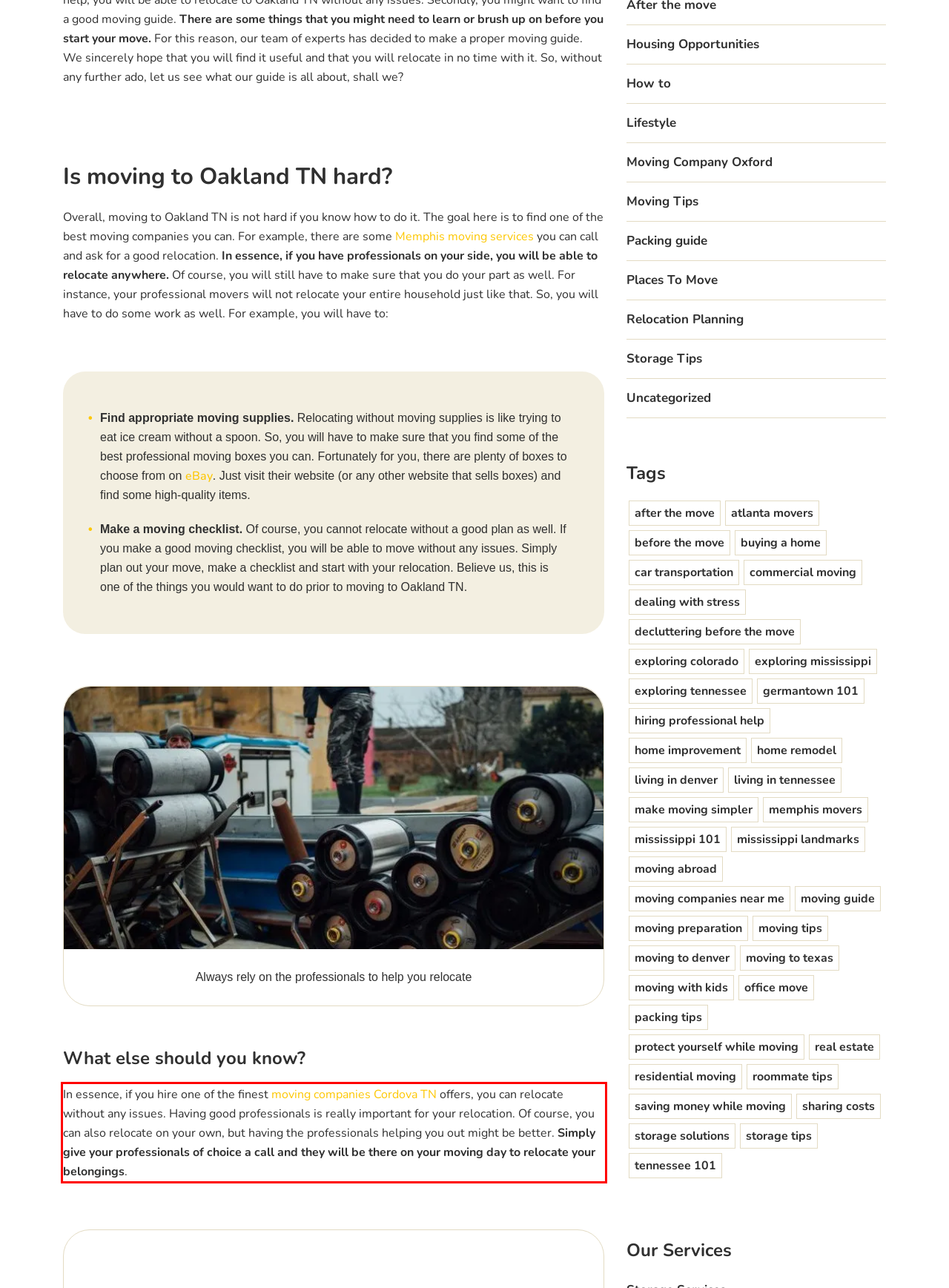You are provided with a screenshot of a webpage featuring a red rectangle bounding box. Extract the text content within this red bounding box using OCR.

In essence, if you hire one of the finest moving companies Cordova TN offers, you can relocate without any issues. Having good professionals is really important for your relocation. Of course, you can also relocate on your own, but having the professionals helping you out might be better. Simply give your professionals of choice a call and they will be there on your moving day to relocate your belongings.